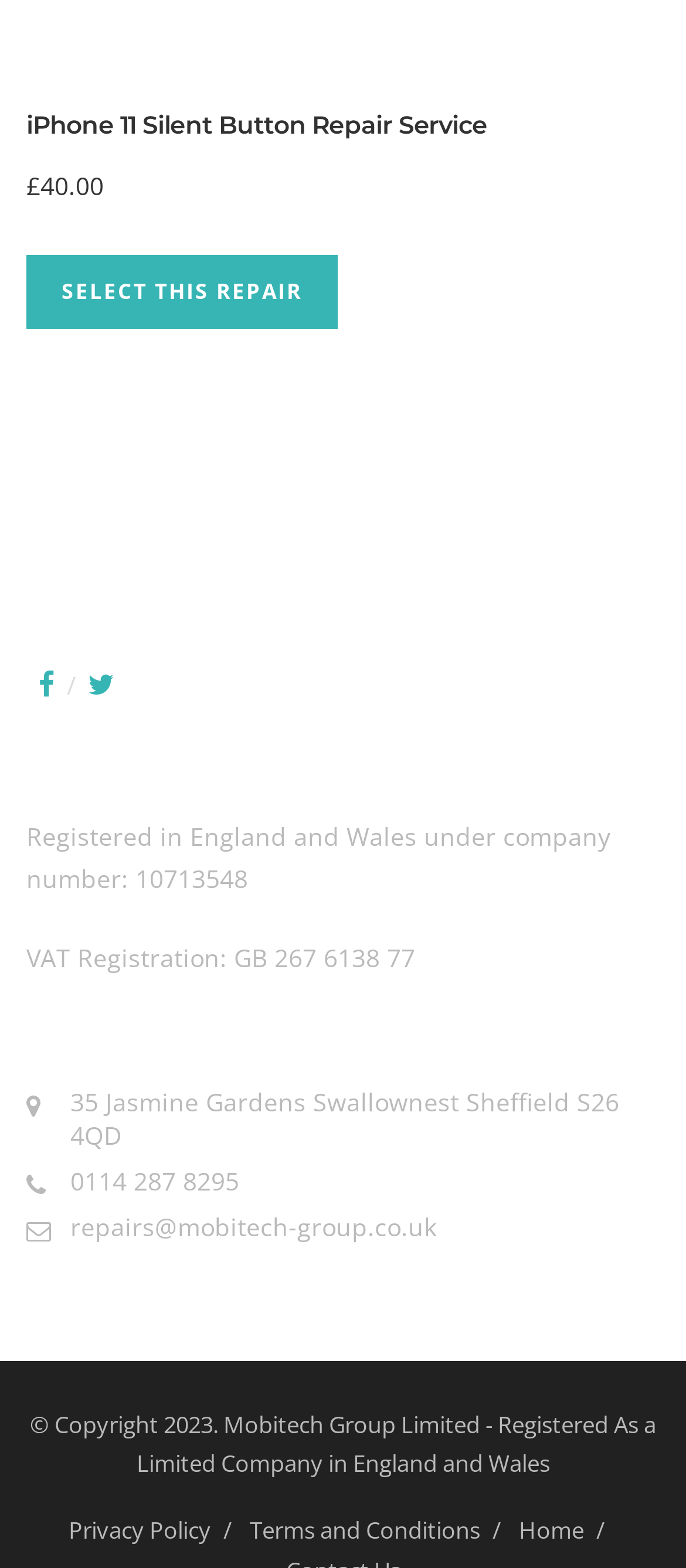Respond with a single word or phrase for the following question: 
How many links are there at the bottom of the page?

3